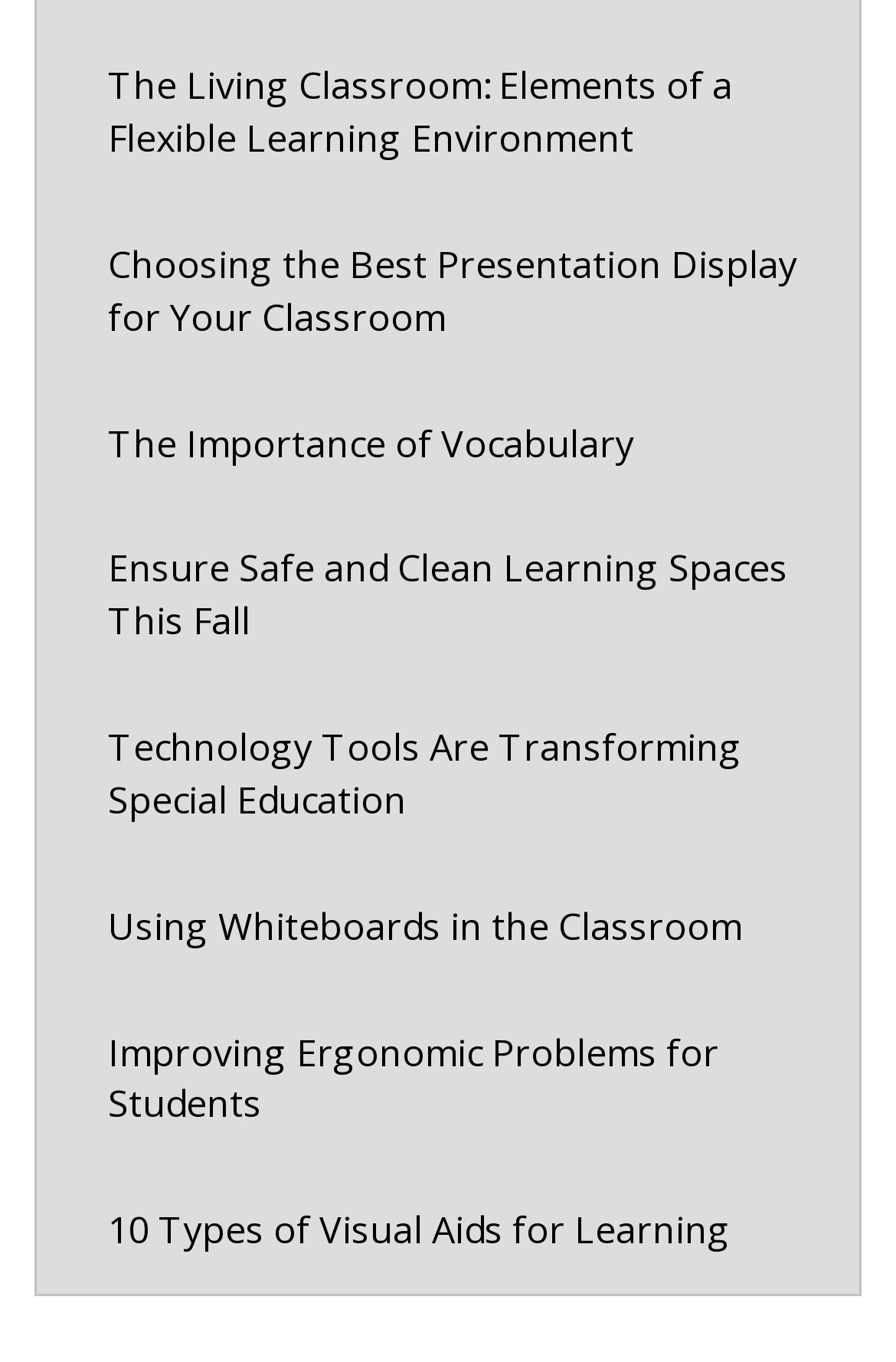Please identify the bounding box coordinates of the clickable area that will allow you to execute the instruction: "go to Stuff Fundies Like homepage".

None